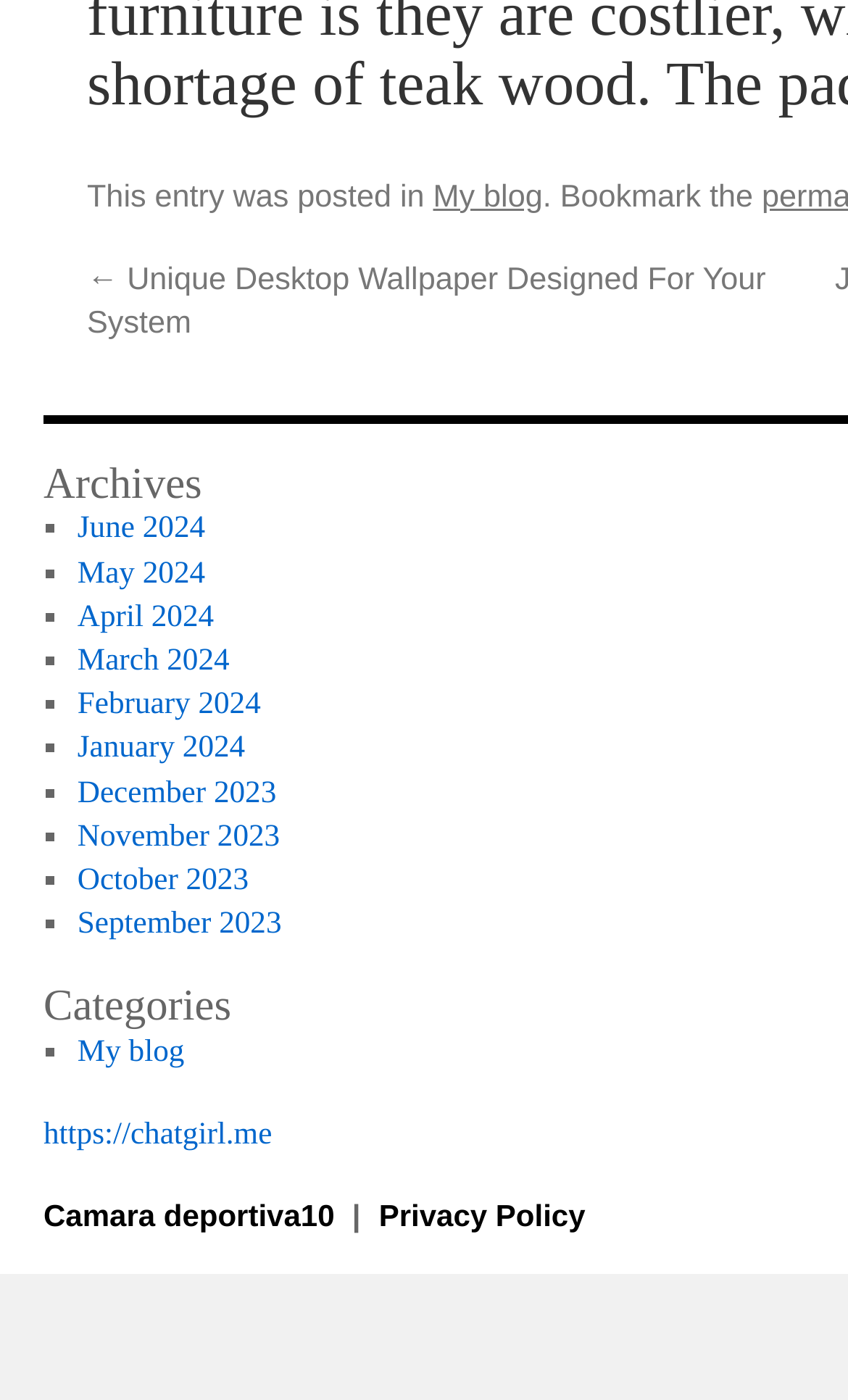Extract the bounding box coordinates of the UI element described by: "title="Businessman,Looking,At,Road,With,Maze,And,Solution,Concept"". The coordinates should include four float numbers ranging from 0 to 1, e.g., [left, top, right, bottom].

None